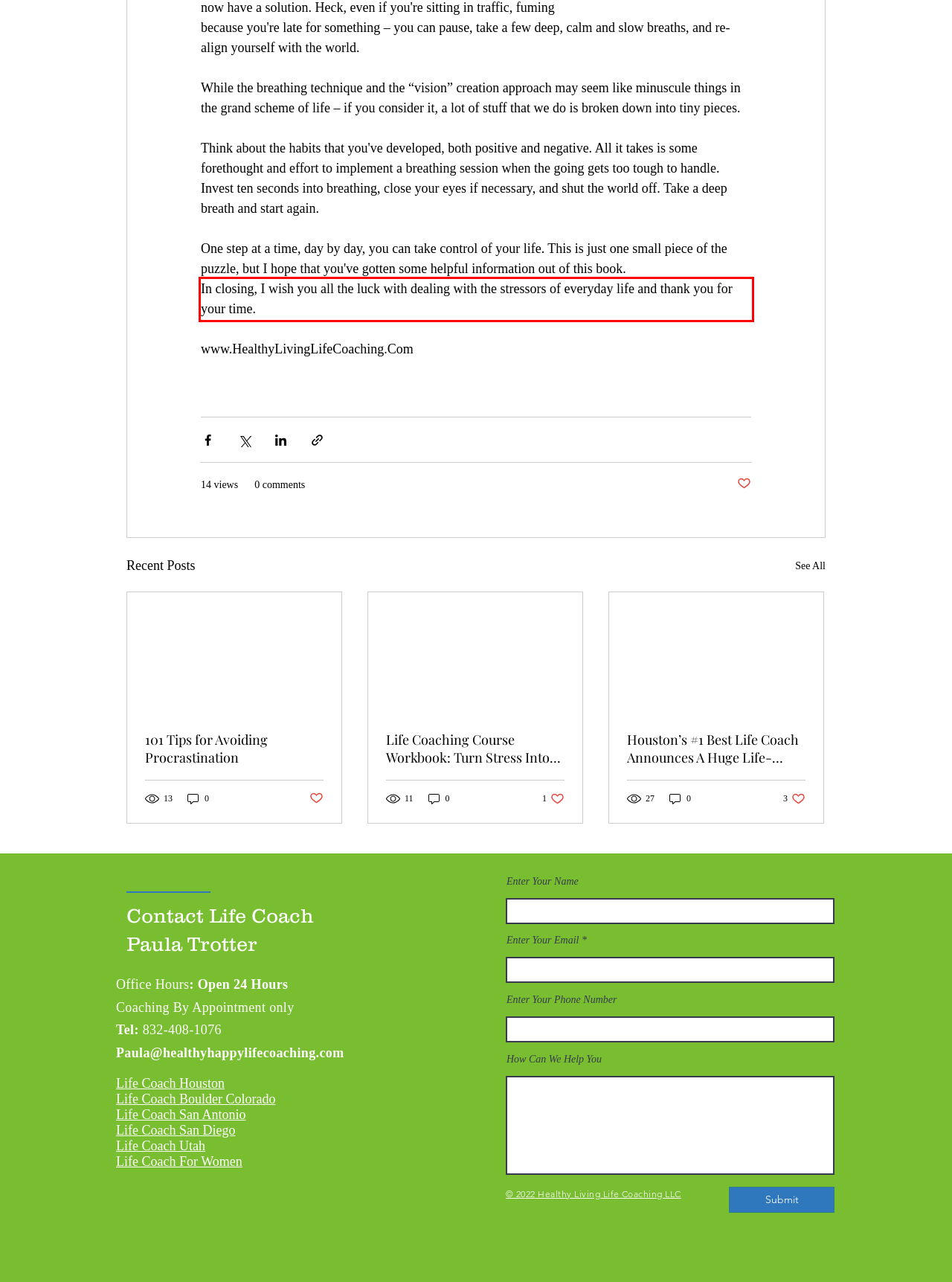Given a screenshot of a webpage, locate the red bounding box and extract the text it encloses.

In closing, I wish you all the luck with dealing with the stressors of everyday life and thank you for your time.